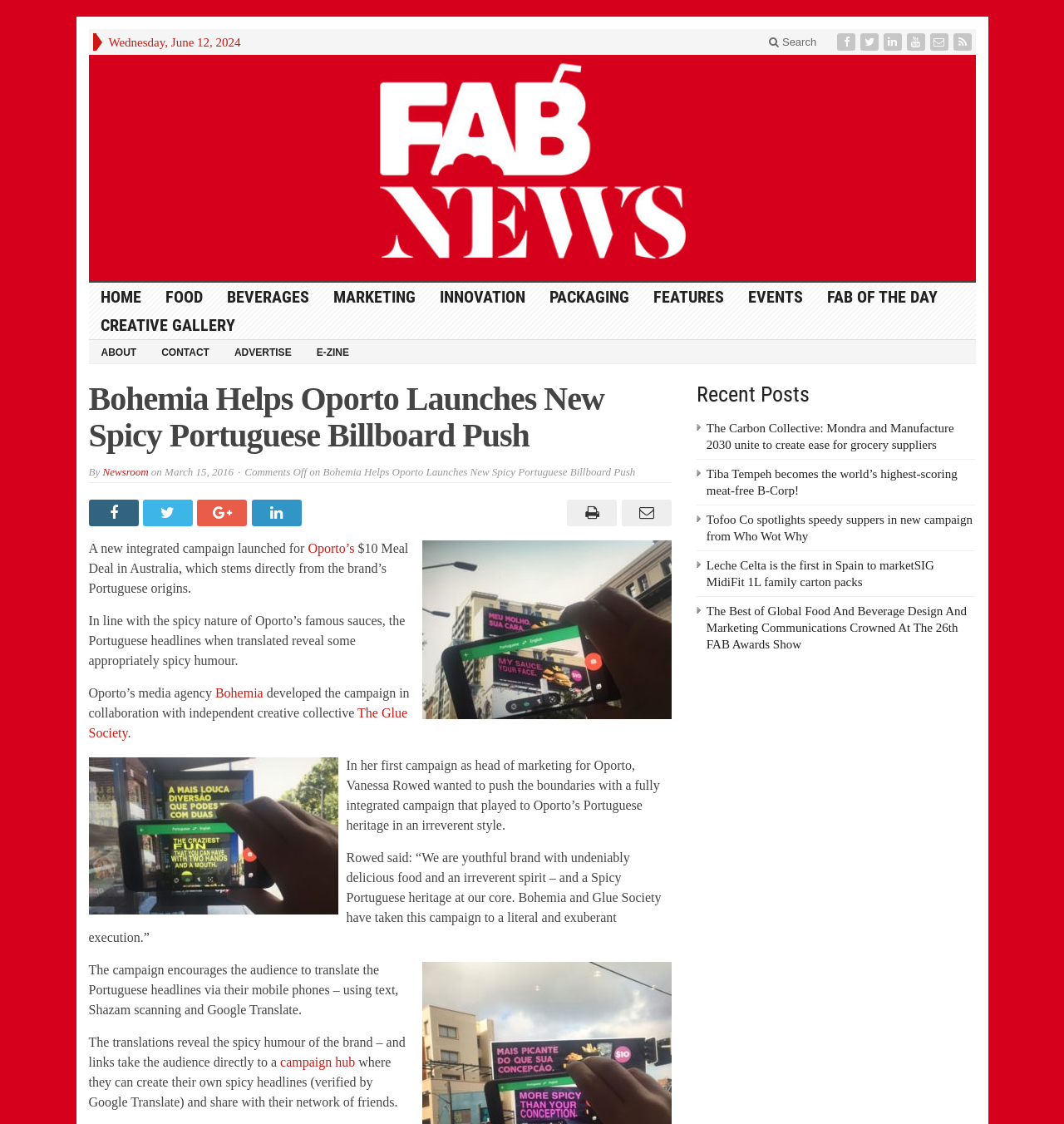Give a one-word or short phrase answer to the question: 
What is the name of the brand that launched the new campaign?

Oporto